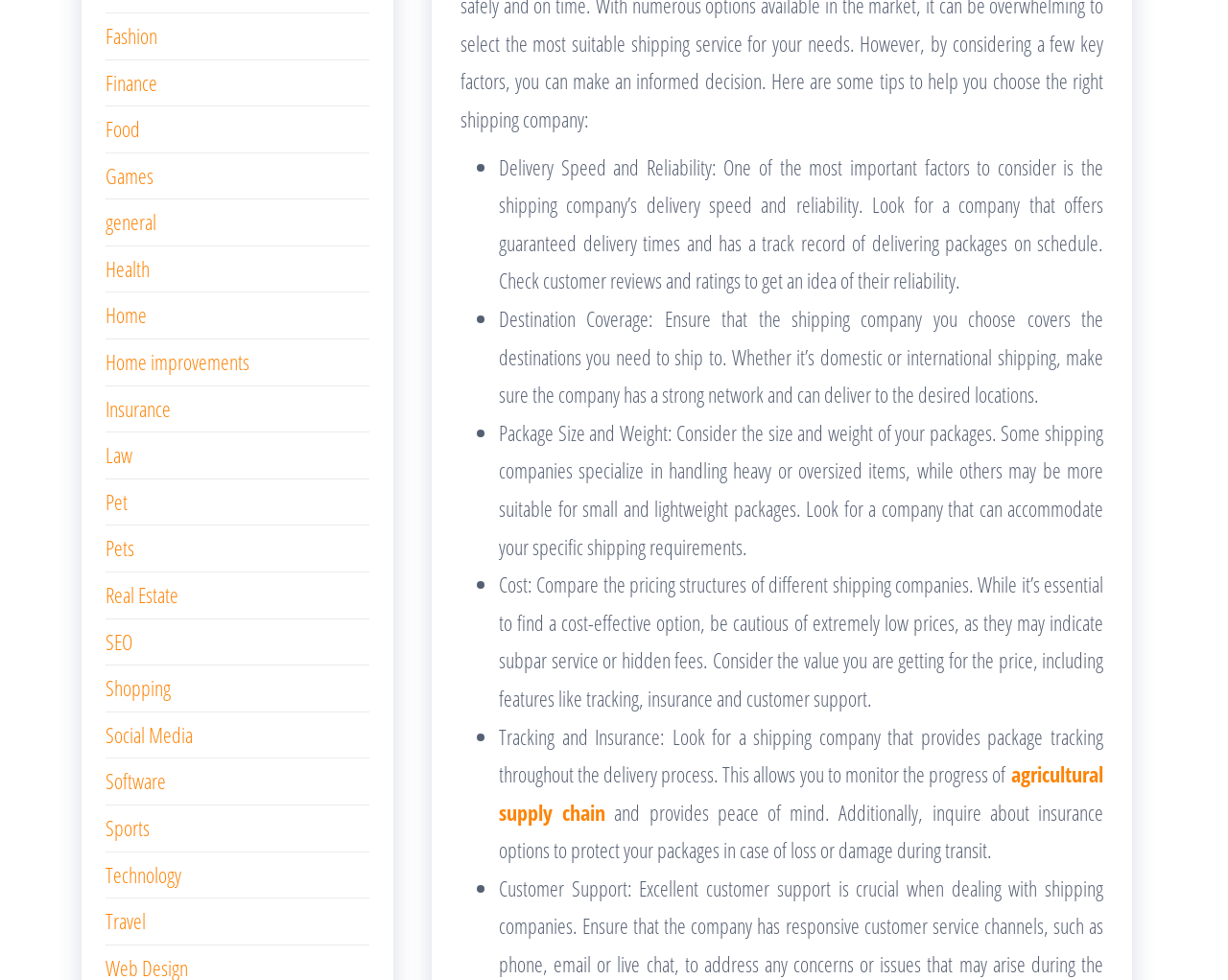Using the format (top-left x, top-left y, bottom-right x, bottom-right y), provide the bounding box coordinates for the described UI element. All values should be floating point numbers between 0 and 1: Social Media

[0.086, 0.735, 0.157, 0.764]